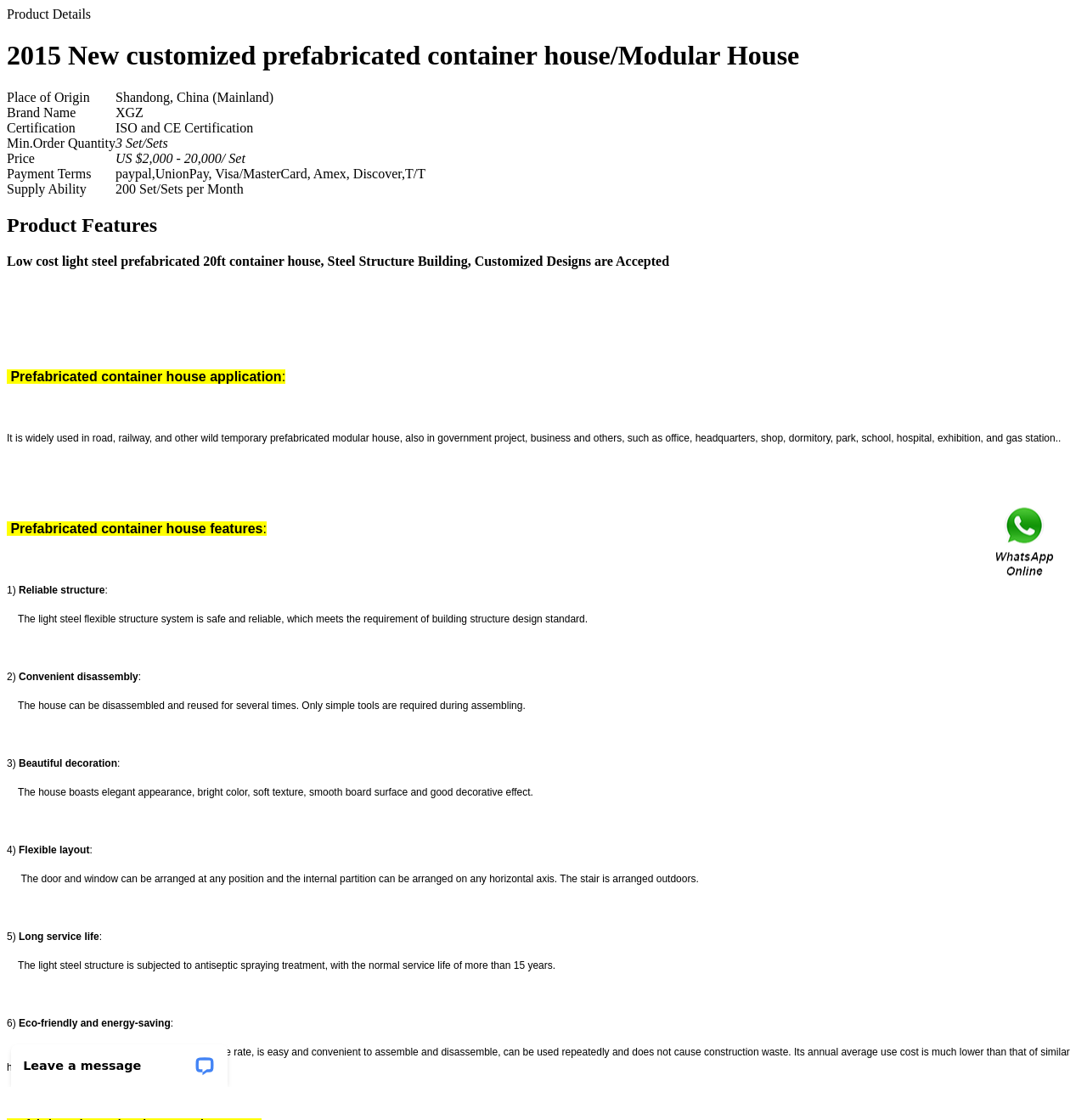Given the element description "title="Contact Us"", identify the bounding box of the corresponding UI element.

[0.914, 0.45, 0.973, 0.52]